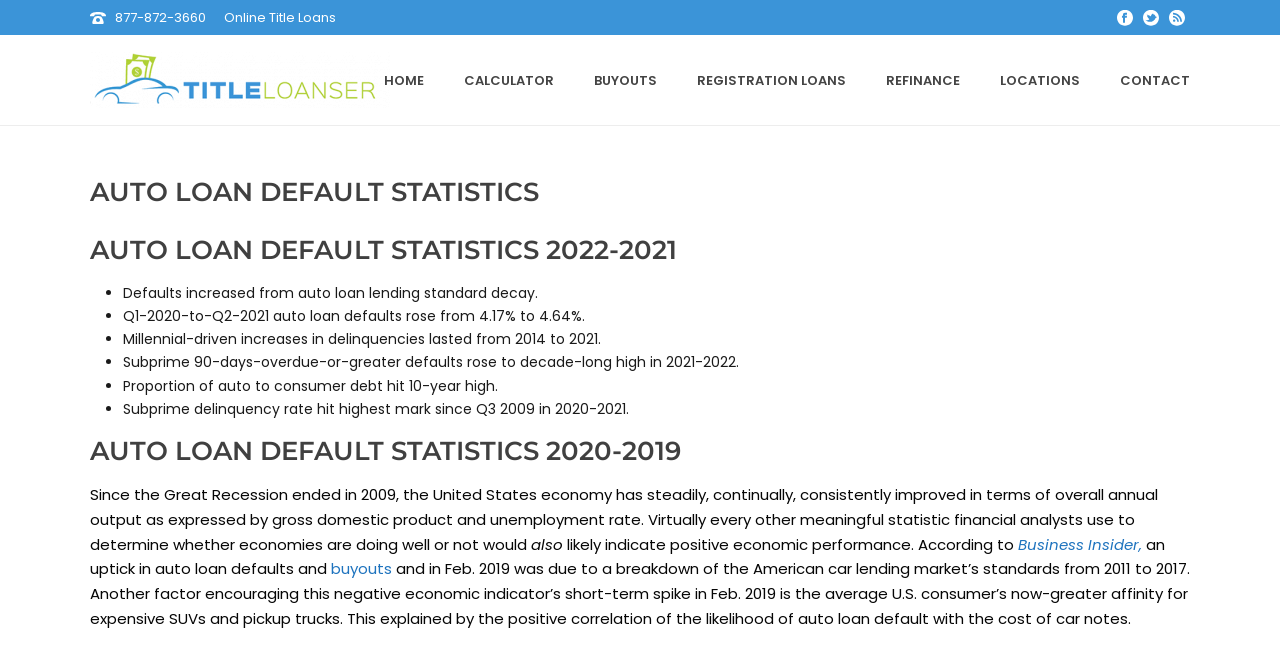Given the element description "News" in the screenshot, predict the bounding box coordinates of that UI element.

None